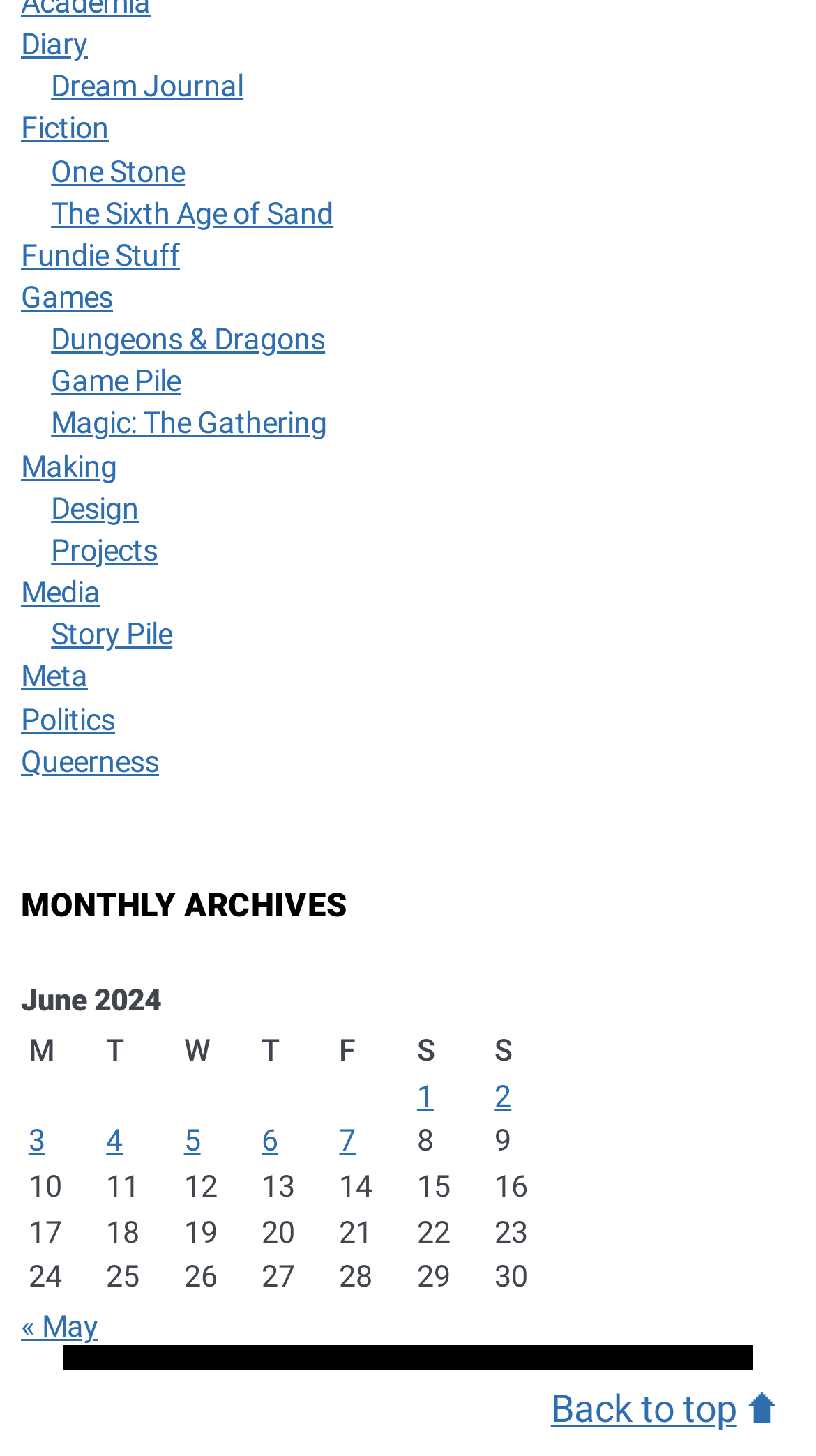What is the title of the table?
Could you give a comprehensive explanation in response to this question?

I looked at the table on the webpage and found that the title of the table is 'June 2024', which is indicated by the caption of the table.